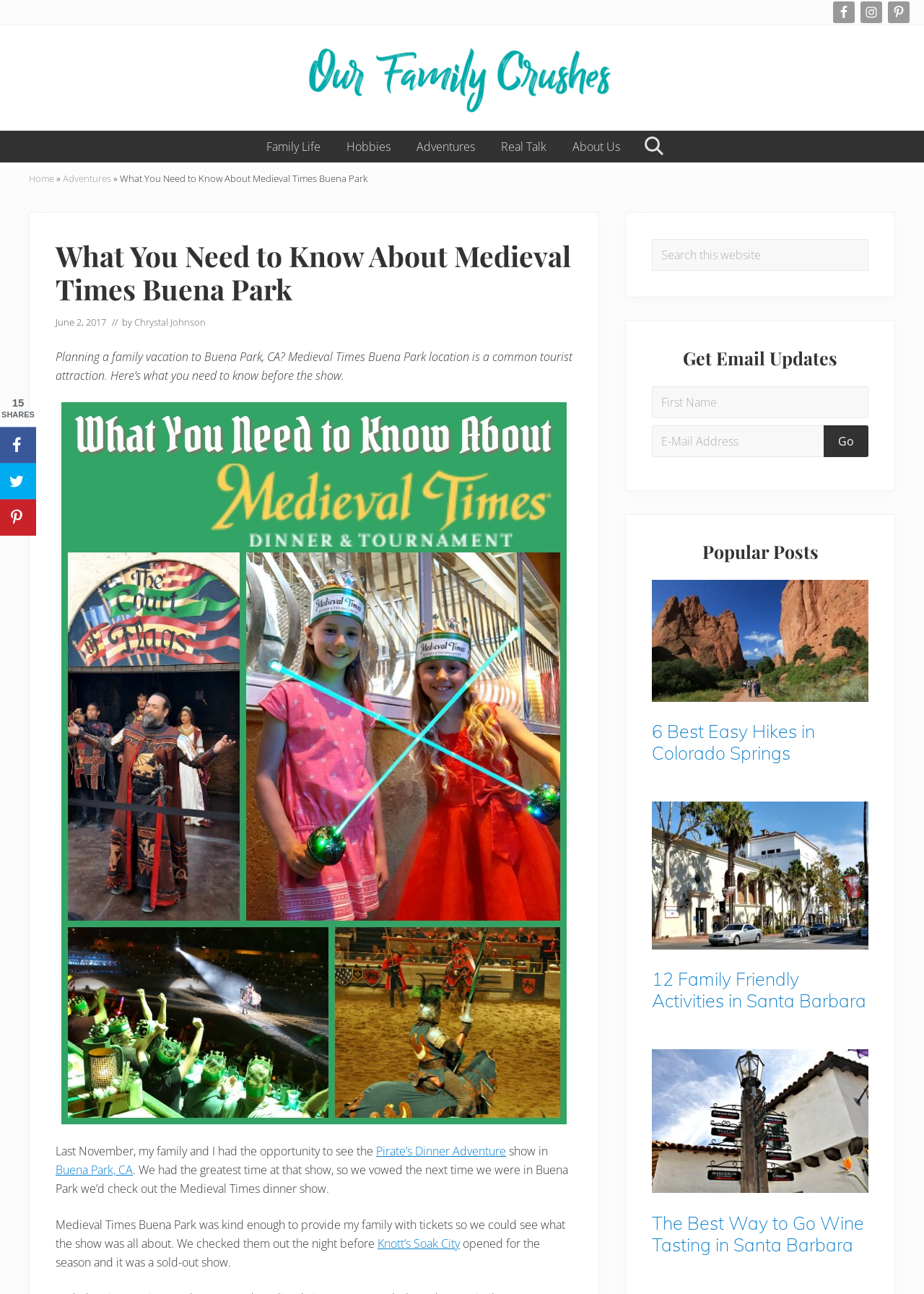Please identify the coordinates of the bounding box for the clickable region that will accomplish this instruction: "Share on Facebook".

[0.0, 0.33, 0.039, 0.358]